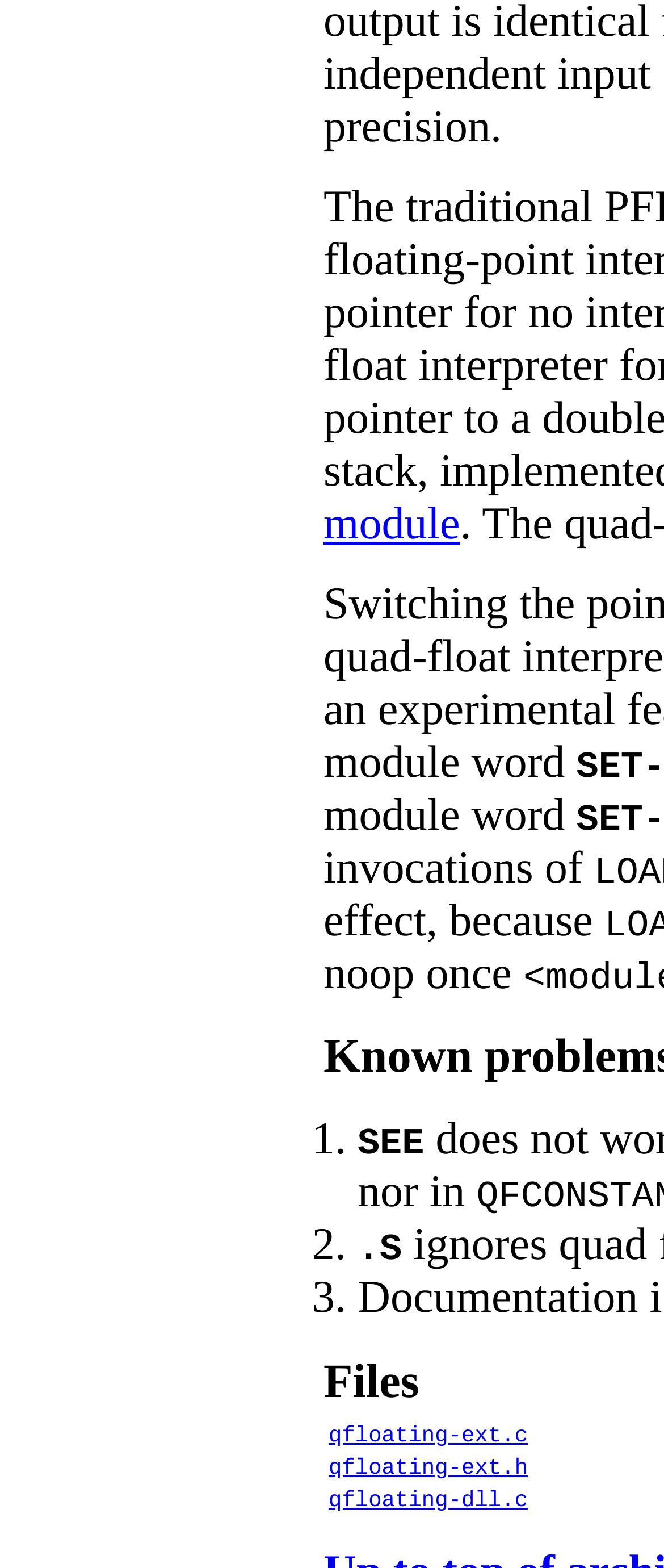How many table cells are present in the third list item?
Please answer the question as detailed as possible based on the image.

In the third list item, I found three layout table cells, each containing a link, indicating that there are three table cells present in the third list item.